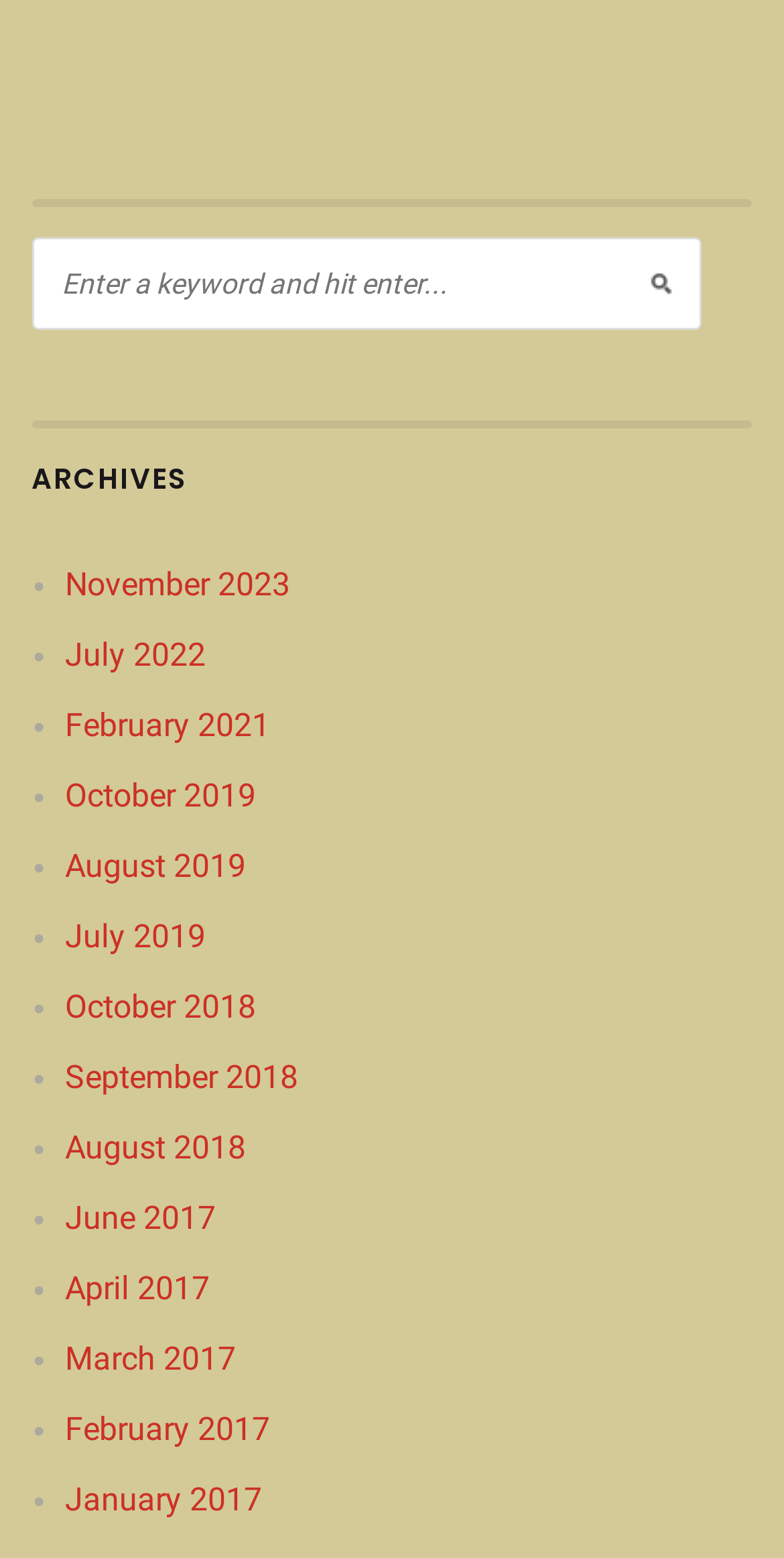Identify the bounding box for the UI element described as: "February 2021". Ensure the coordinates are four float numbers between 0 and 1, formatted as [left, top, right, bottom].

[0.083, 0.453, 0.344, 0.478]